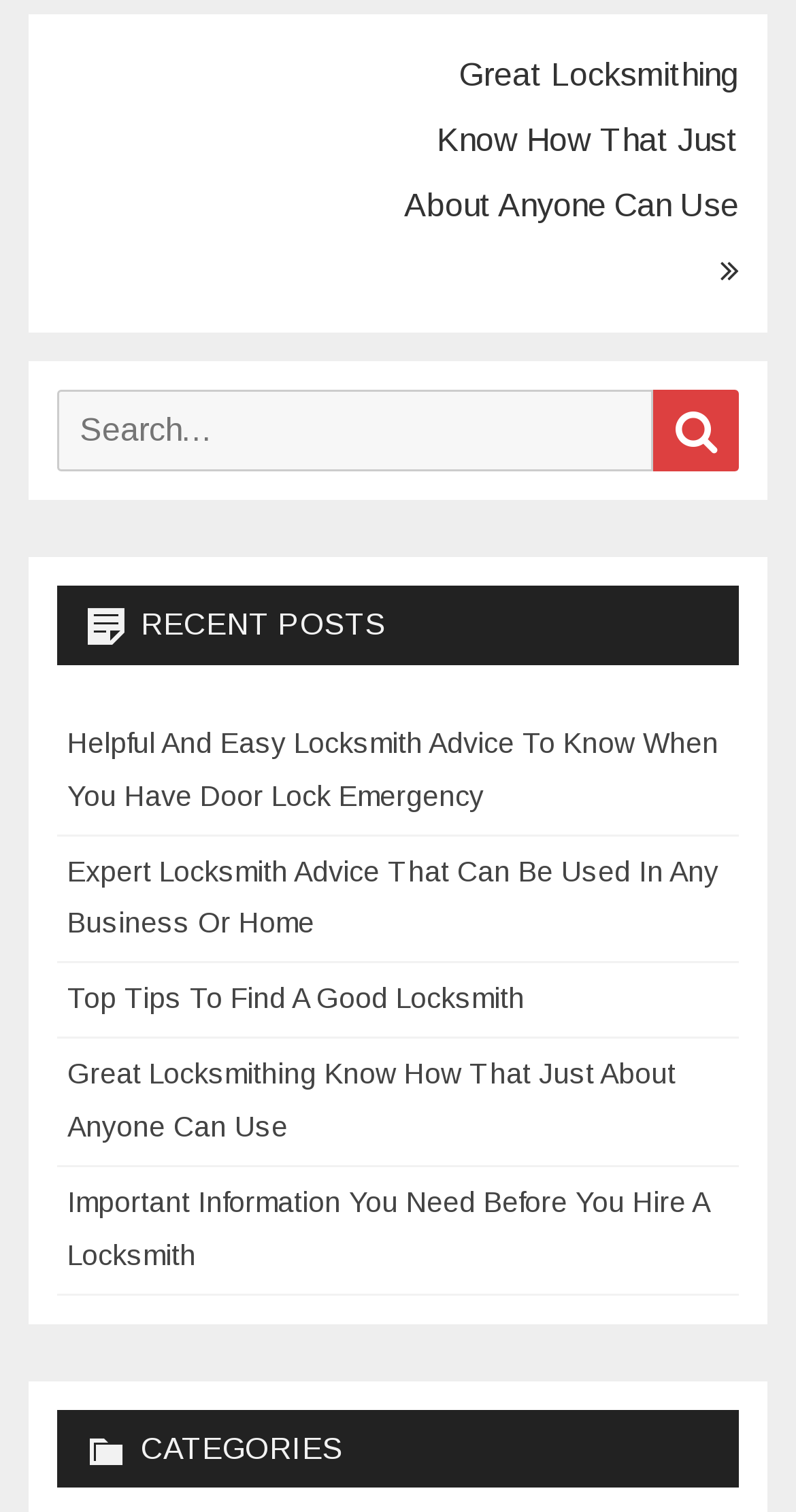Identify the bounding box coordinates for the UI element described by the following text: "Search". Provide the coordinates as four float numbers between 0 and 1, in the format [left, top, right, bottom].

[0.821, 0.258, 0.928, 0.312]